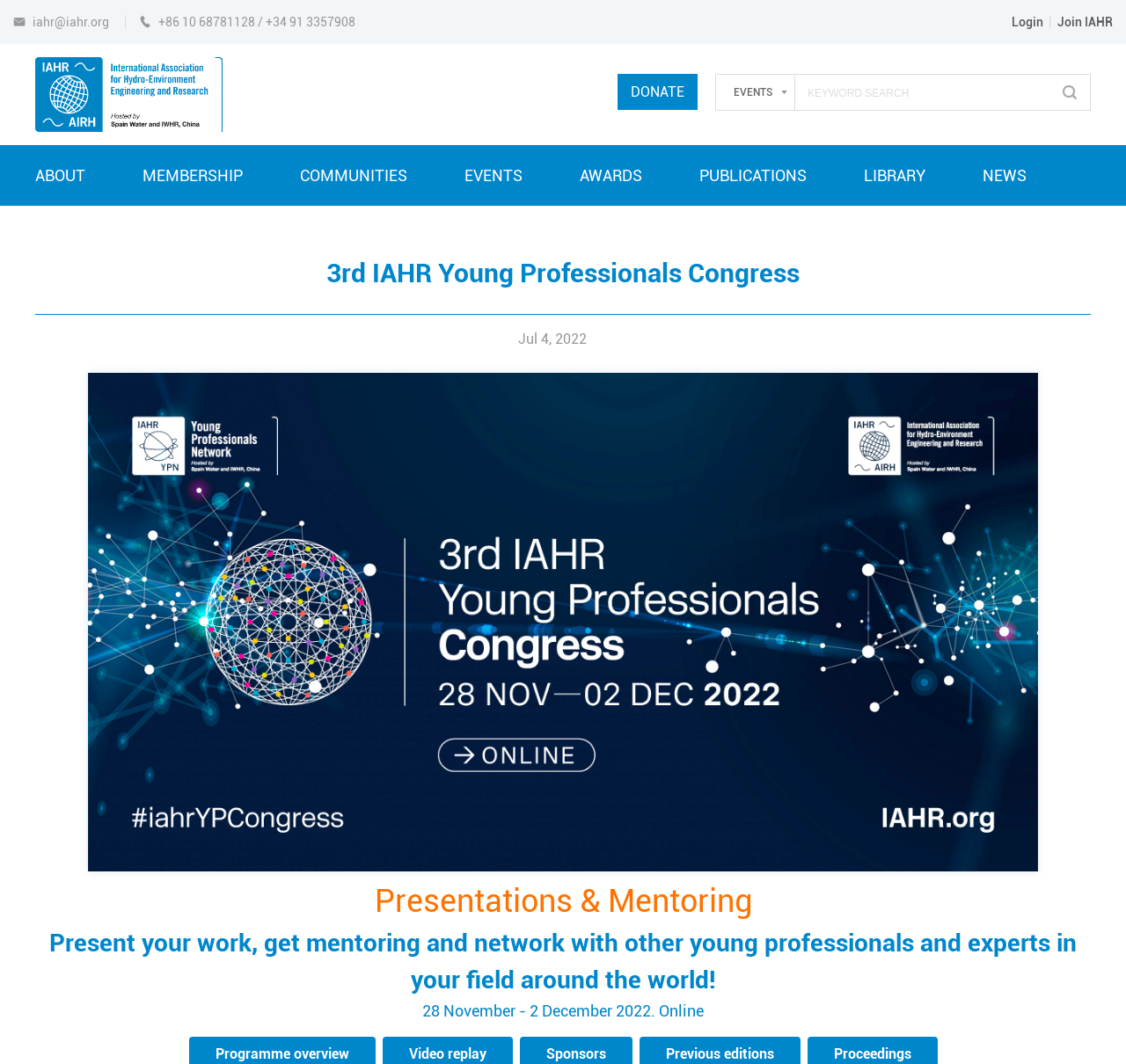From the webpage screenshot, identify the region described by parent_node: EVENTS placeholder="KEYWORD SEARCH". Provide the bounding box coordinates as (top-left x, top-left y, bottom-right x, bottom-right y), with each value being a floating point number between 0 and 1.

[0.709, 0.081, 0.932, 0.093]